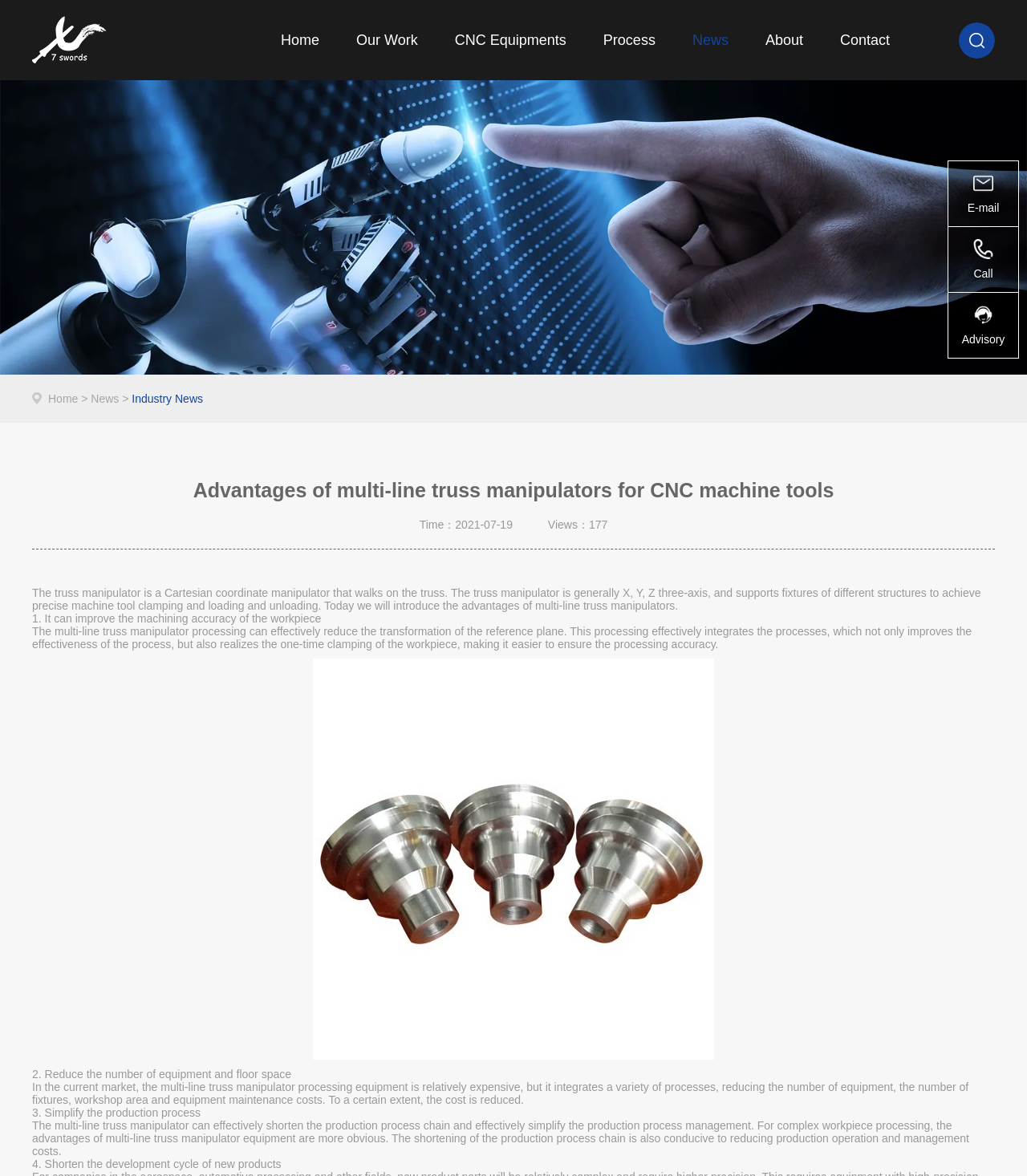Give a detailed account of the webpage.

This webpage appears to be an article about the advantages of multi-line truss manipulators for CNC machine tools. At the top of the page, there is a navigation menu with links to "Home", "Our Work", "CNC Equipments", "Process", "News", "About", and "Contact". Below the navigation menu, there is a large image that spans the entire width of the page.

On the left side of the page, there is a smaller image with a link to "Aluminum panel|cnc aluminum|cnc factory|cnc motor shaft|cnc service|custom cnc|custom turning-7 Swords". Below this image, there is a heading that reads "Advantages of multi-line truss manipulators for CNC machine tools". The article is divided into four sections, each highlighting a different advantage of multi-line truss manipulators.

The first section explains how multi-line truss manipulators can improve the machining accuracy of workpieces. The second section discusses how they can reduce the number of equipment and floor space. The third section describes how they can simplify the production process, and the fourth section explains how they can shorten the development cycle of new products. Each section includes a static text paragraph and some of them include images.

At the bottom of the page, there are three links to "E-mail", "Call", and "Advisory" on the right side. There is also a smaller image on the top right corner of the page.